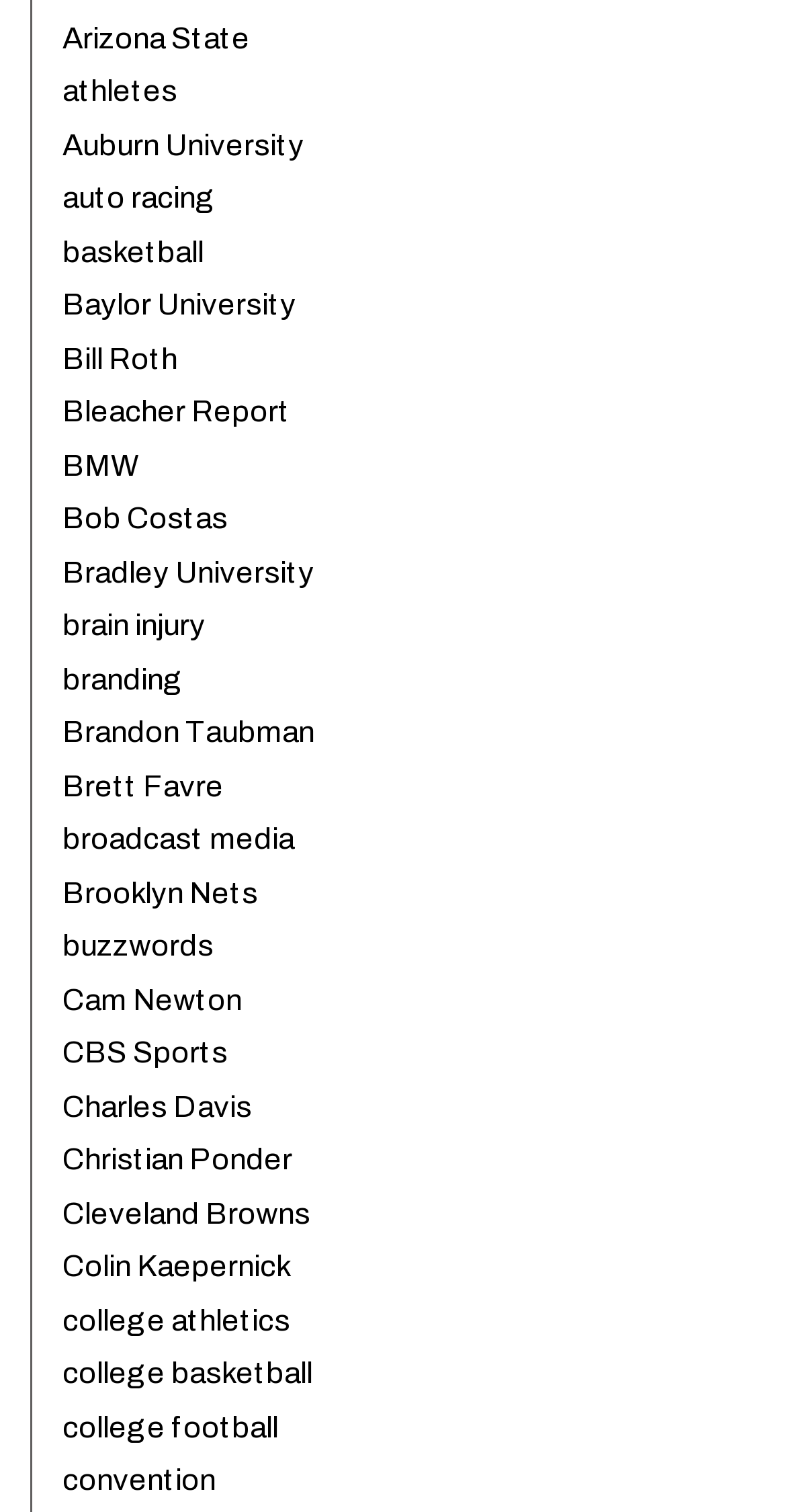Please give a concise answer to this question using a single word or phrase: 
What is the first link on the webpage?

Arizona State